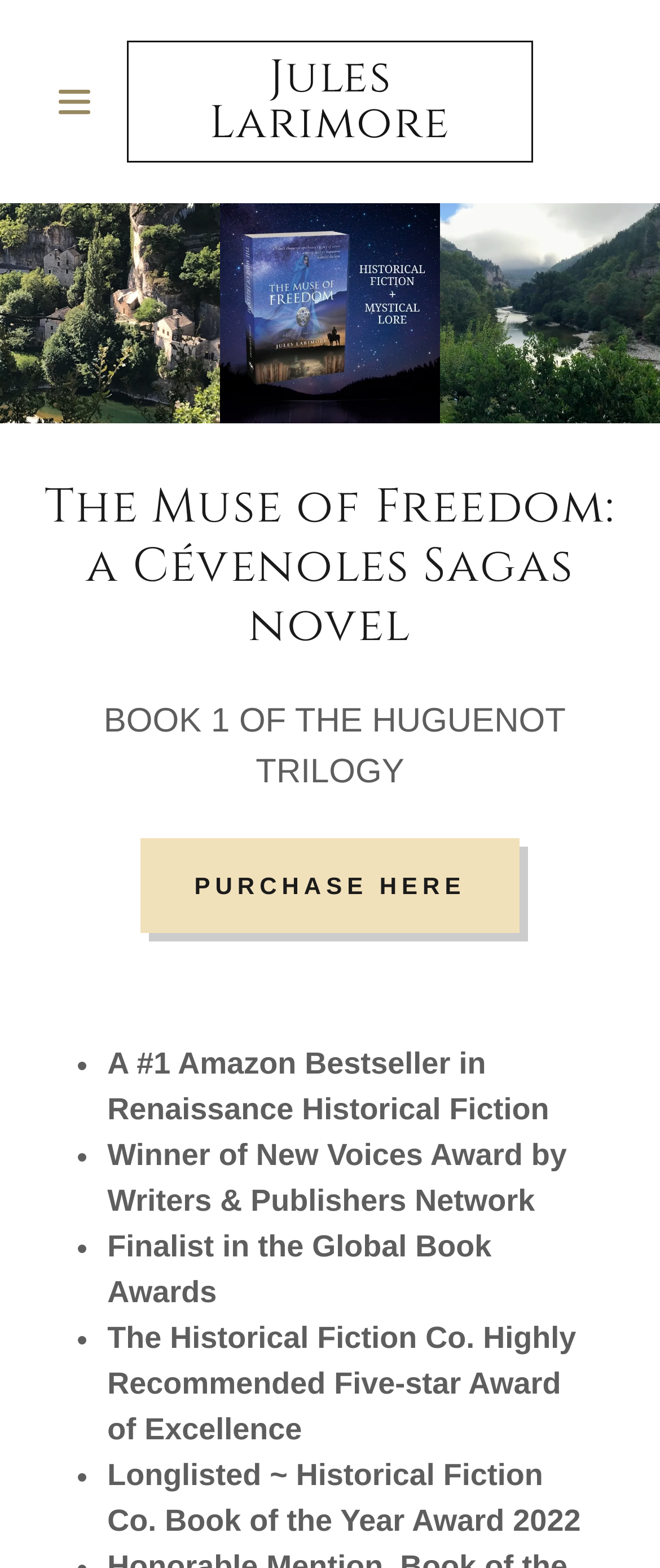Refer to the screenshot and answer the following question in detail:
Who is the author of the novel?

The question asks for the author of the novel, which can be found in the link element with the text 'Jules Larimore'.